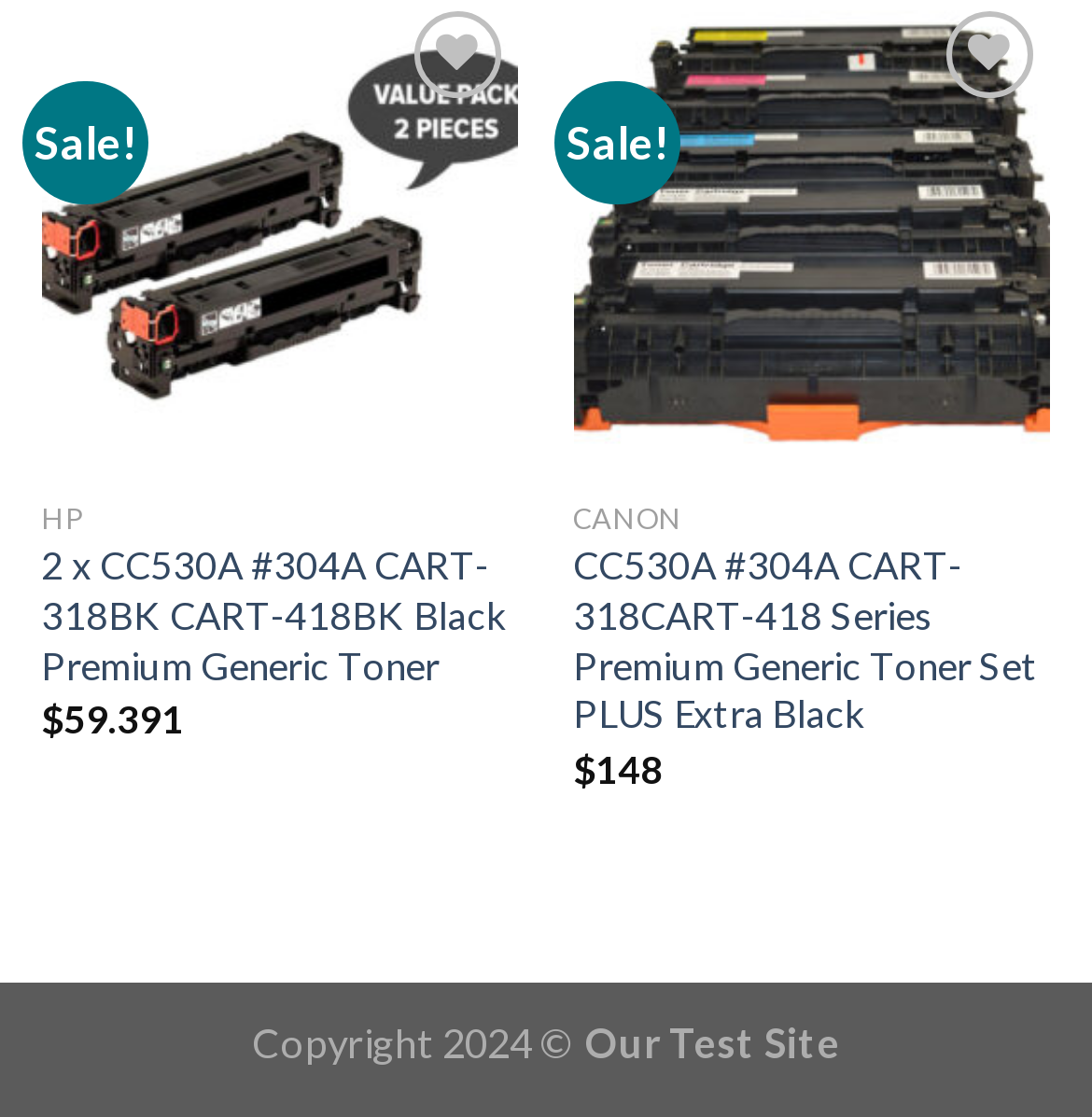Please determine the bounding box of the UI element that matches this description: parent_node: Add to wishlist aria-label="Wishlist". The coordinates should be given as (top-left x, top-left y, bottom-right x, bottom-right y), with all values between 0 and 1.

[0.866, 0.009, 0.945, 0.087]